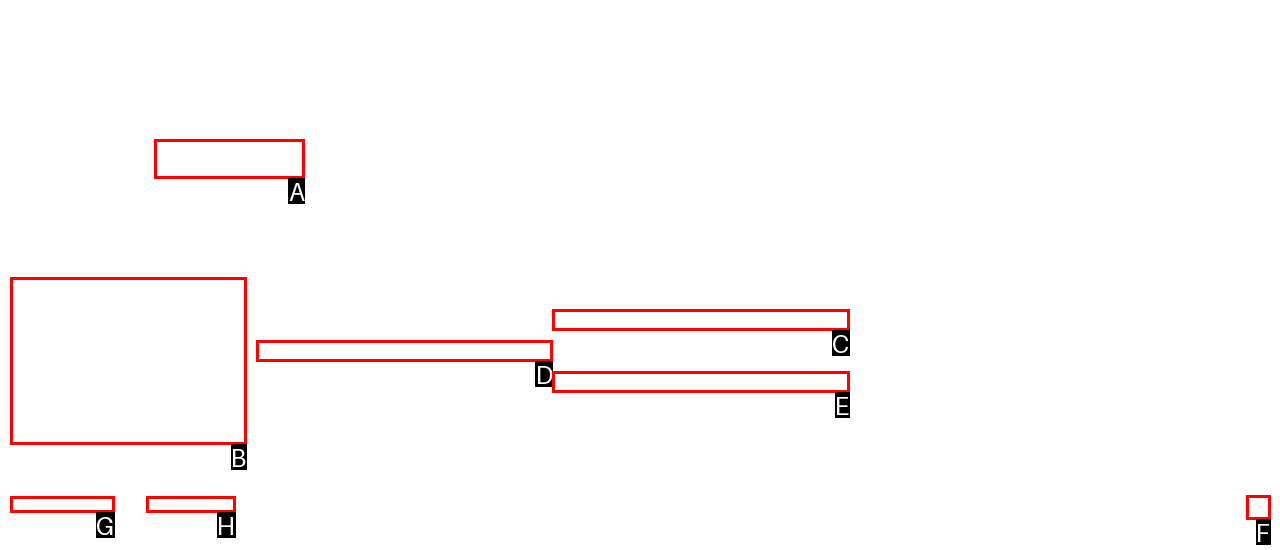Select the letter of the UI element you need to click to complete this task: Read more about '8 Miles High'.

A